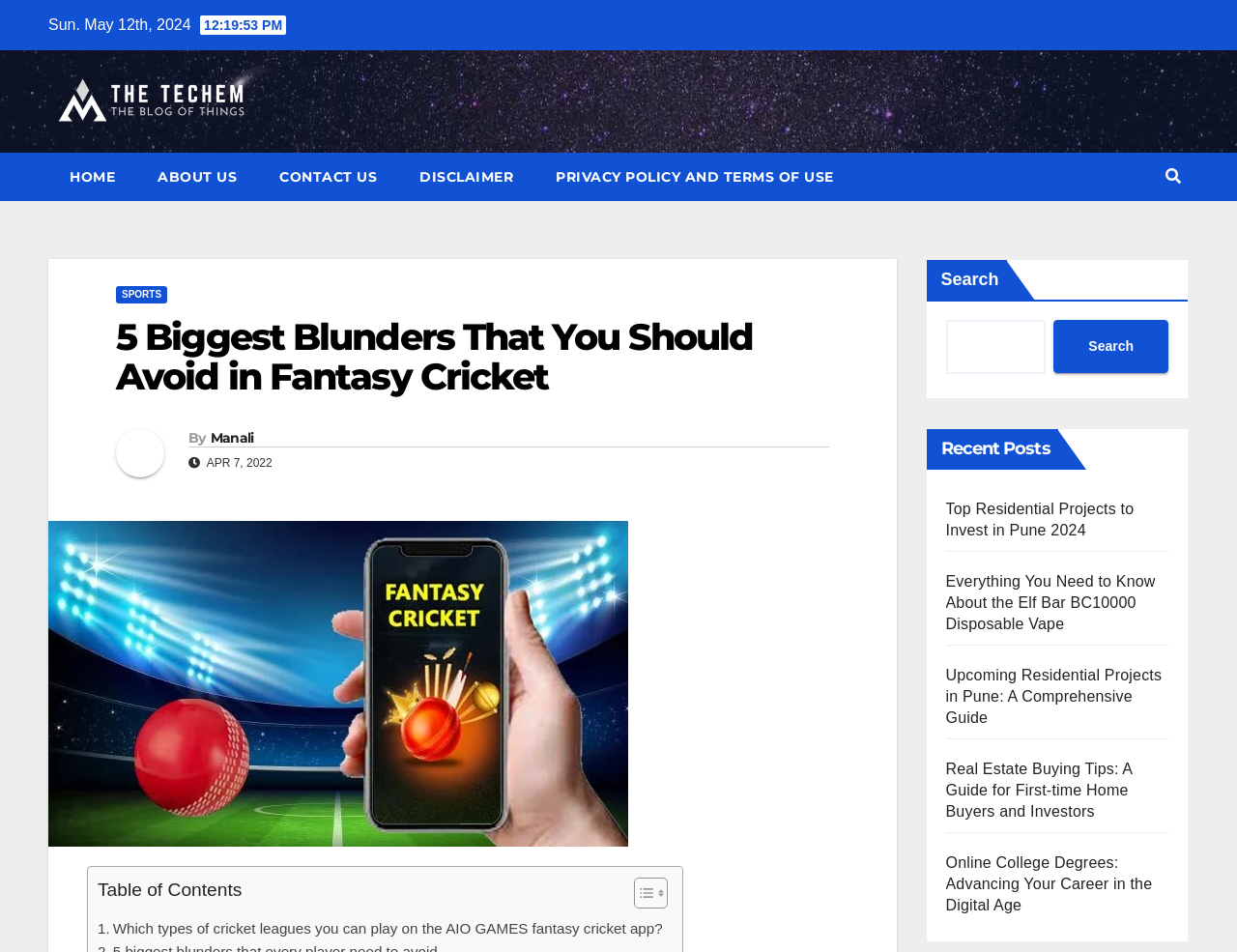What is the name of the author of the article?
Please provide a single word or phrase based on the screenshot.

Manali